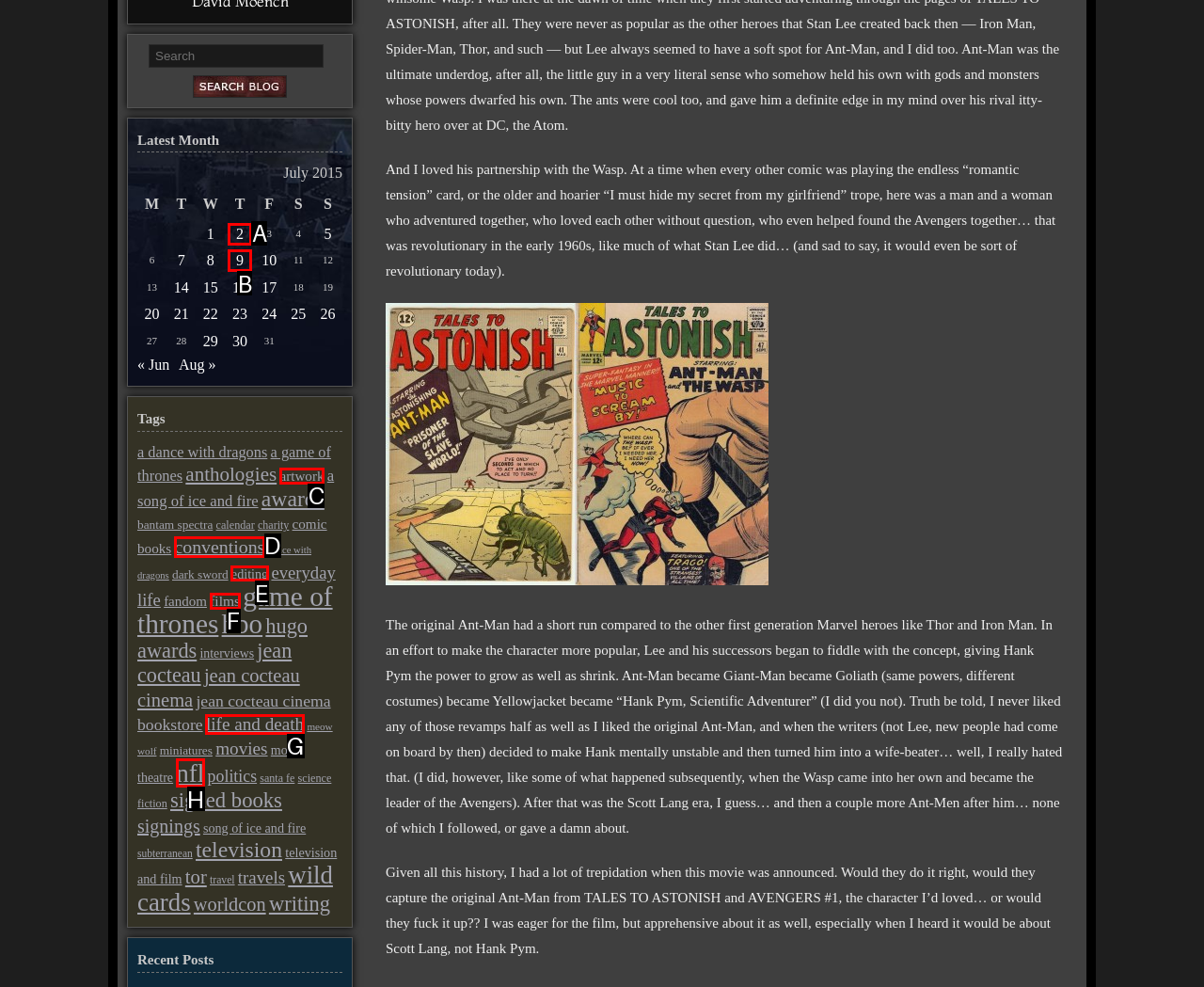Tell me which option best matches the description: life and death
Answer with the option's letter from the given choices directly.

G